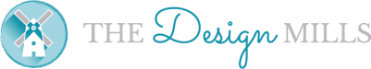Refer to the screenshot and answer the following question in detail:
What does the windmill symbolize?

The caption states that the stylized windmill in the logo symbolizes creativity and design, which is reflective of the services offered by Sinead Mills Design.